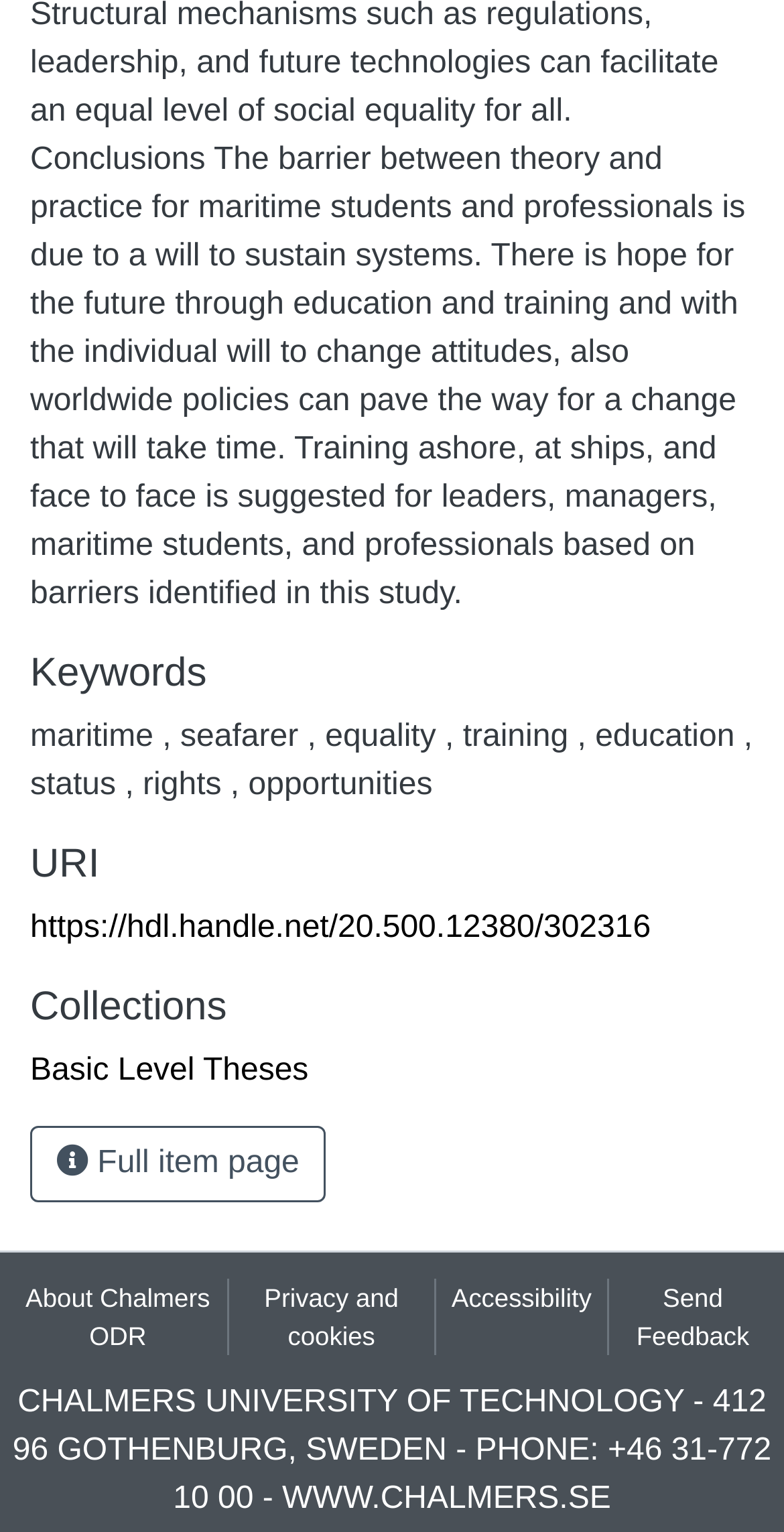Select the bounding box coordinates of the element I need to click to carry out the following instruction: "Visit the URI".

[0.038, 0.594, 0.83, 0.617]